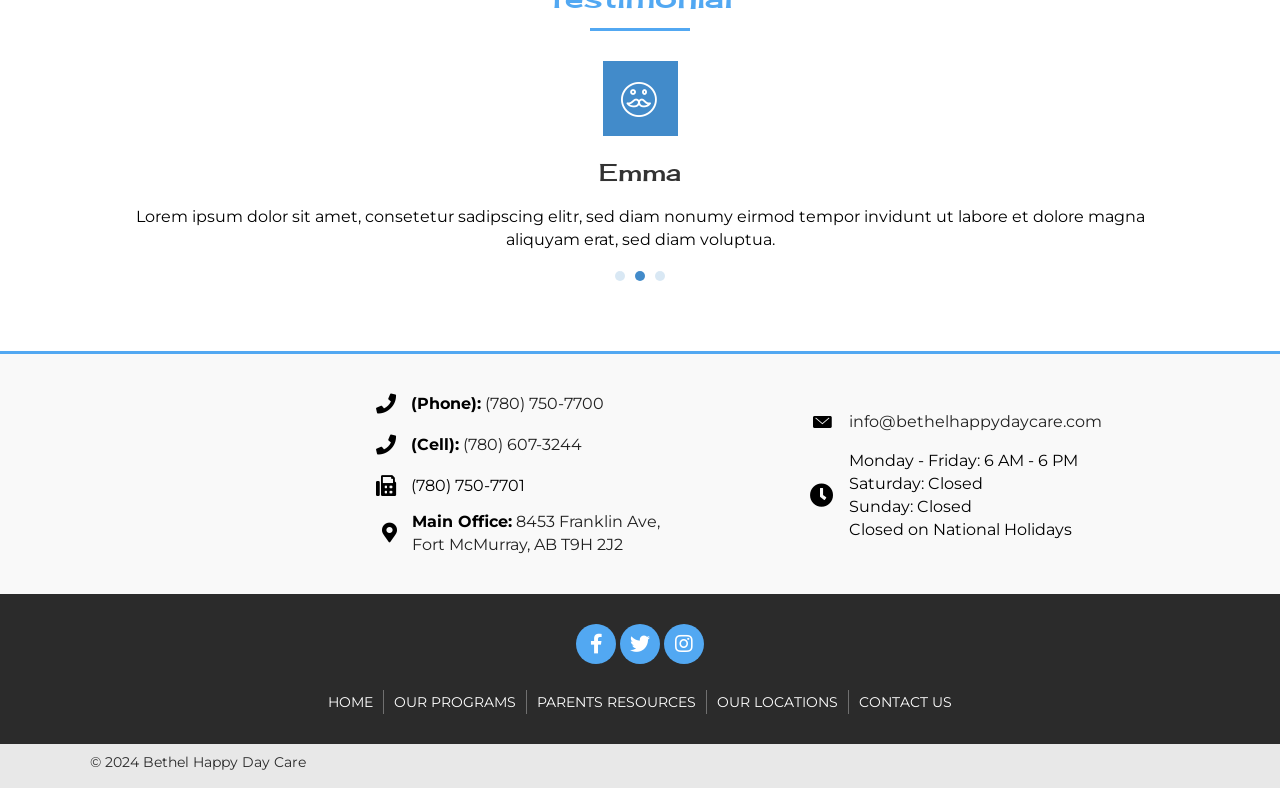With reference to the image, please provide a detailed answer to the following question: What are the operating hours on Monday?

The operating hours on Monday can be found in the contact information section, where it is listed as 'Monday - Friday: 6 AM - 6 PM'.